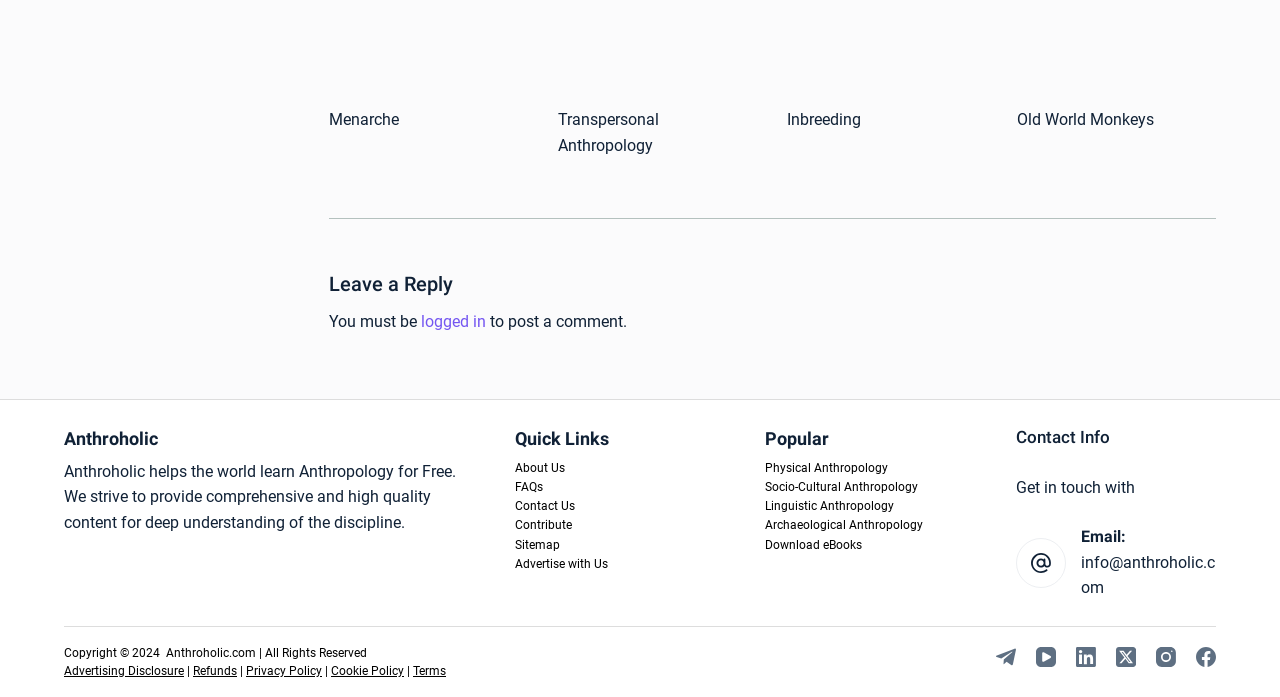Determine the bounding box coordinates of the target area to click to execute the following instruction: "Visit Facebook page."

None